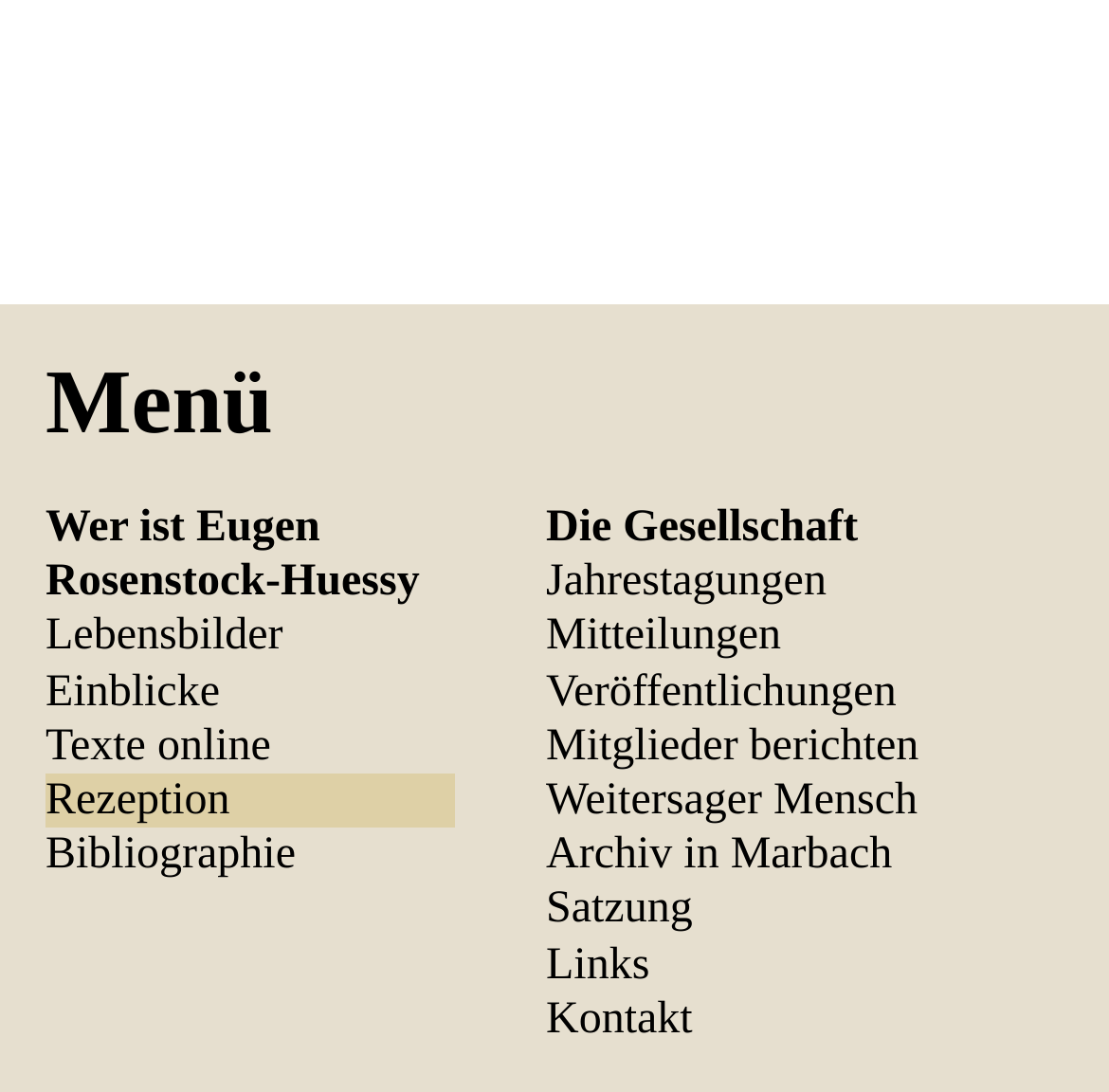Determine the bounding box for the HTML element described here: "Archiv in Marbach". The coordinates should be given as [left, top, right, bottom] with each number being a float between 0 and 1.

[0.492, 0.758, 0.862, 0.808]